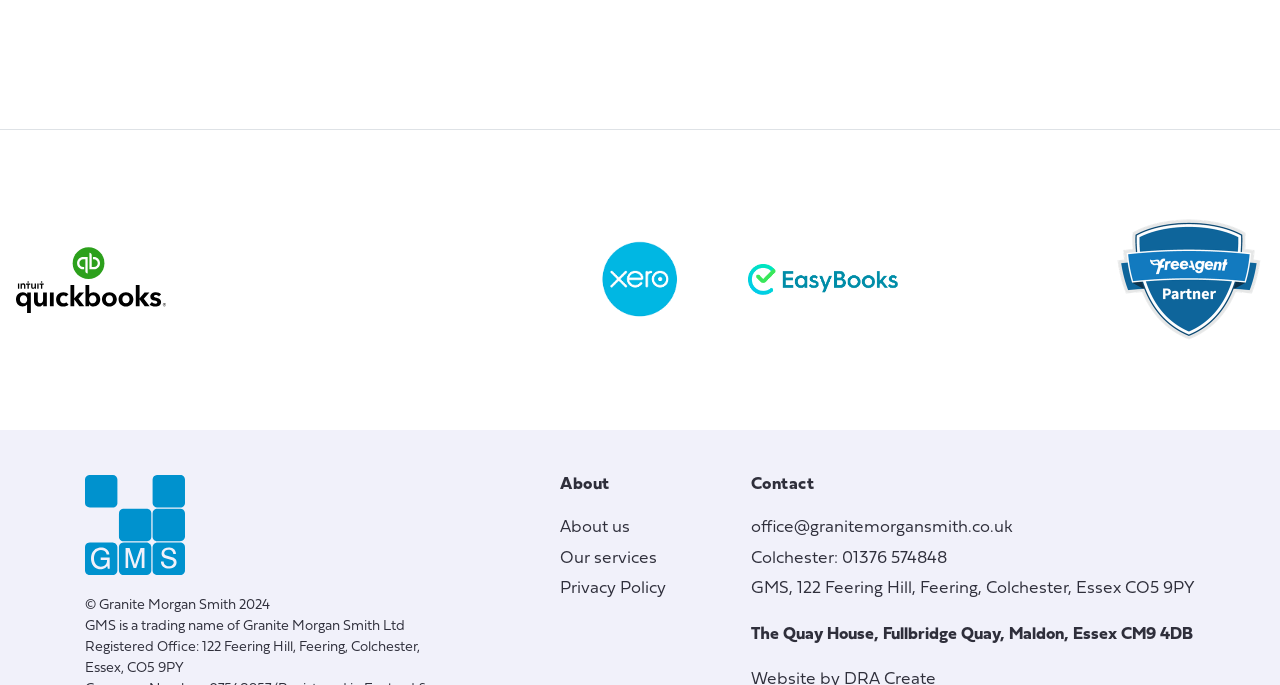Using floating point numbers between 0 and 1, provide the bounding box coordinates in the format (top-left x, top-left y, bottom-right x, bottom-right y). Locate the UI element described here: Privacy Policy

[0.438, 0.847, 0.52, 0.872]